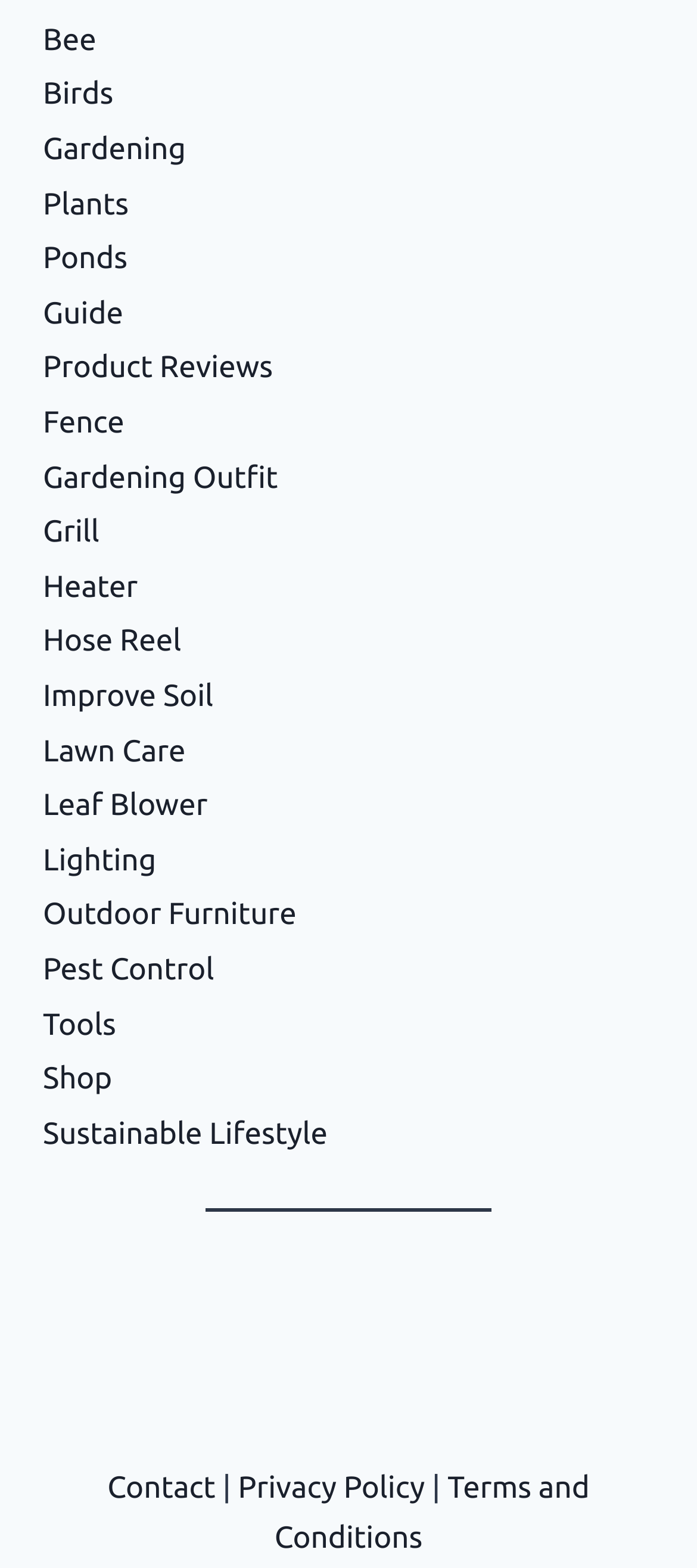Pinpoint the bounding box coordinates of the element you need to click to execute the following instruction: "go to Gardening". The bounding box should be represented by four float numbers between 0 and 1, in the format [left, top, right, bottom].

[0.062, 0.084, 0.267, 0.106]